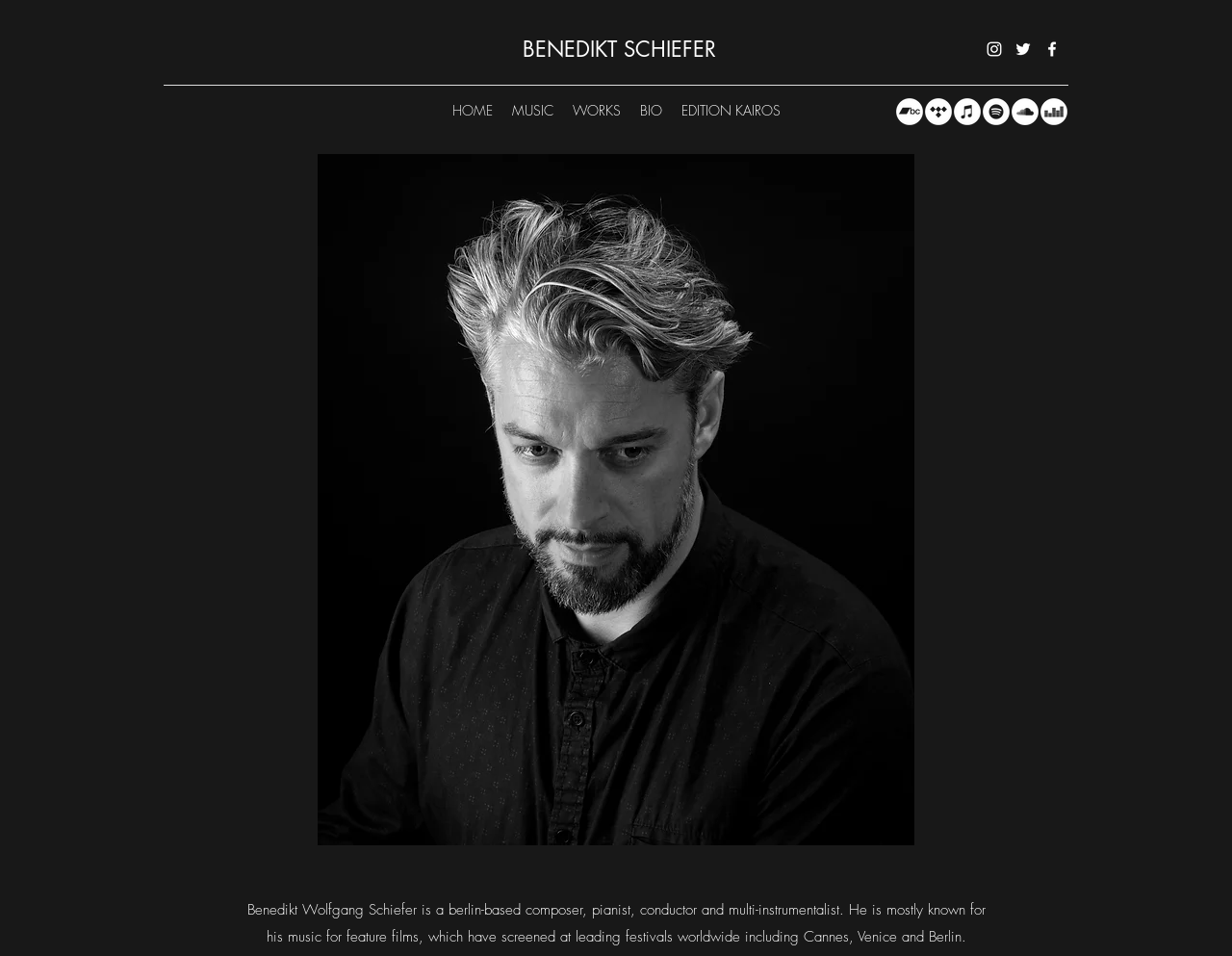Locate the bounding box coordinates of the element's region that should be clicked to carry out the following instruction: "Read more about Benedikt Wolfgang Schiefer". The coordinates need to be four float numbers between 0 and 1, i.e., [left, top, right, bottom].

[0.195, 0.938, 0.805, 0.994]